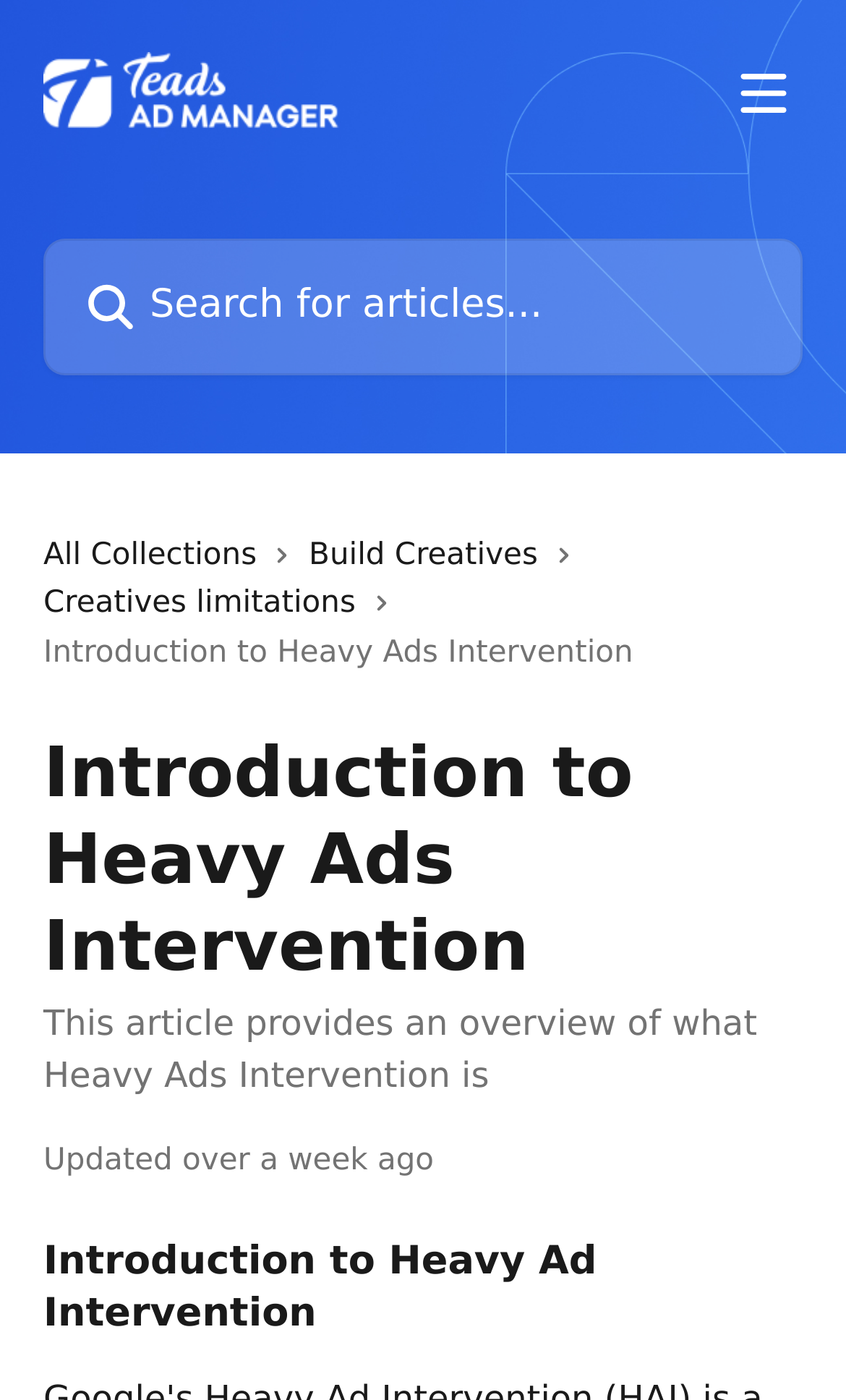Detail the features and information presented on the webpage.

The webpage is about "Introduction to Heavy Ads Intervention" and appears to be a help center article. At the top, there is a header section with a logo of "Teads Ad Manager Help Center" on the left, accompanied by an image, and a button to open a menu on the right, which also has an image. Below the logo, there is a search bar where users can input keywords to search for articles.

Below the header section, there are three links: "All Collections", "Build Creatives", and "Creatives limitations", each with a corresponding image. These links are positioned horizontally, with "All Collections" on the left, "Build Creatives" in the middle, and "Creatives limitations" on the right.

The main content of the article starts with a heading "Introduction to Heavy Ads Intervention" at the top, followed by a brief summary that reads "This article provides an overview of what Heavy Ads Intervention is". The article was last updated over a week ago, as indicated by the text below the summary.